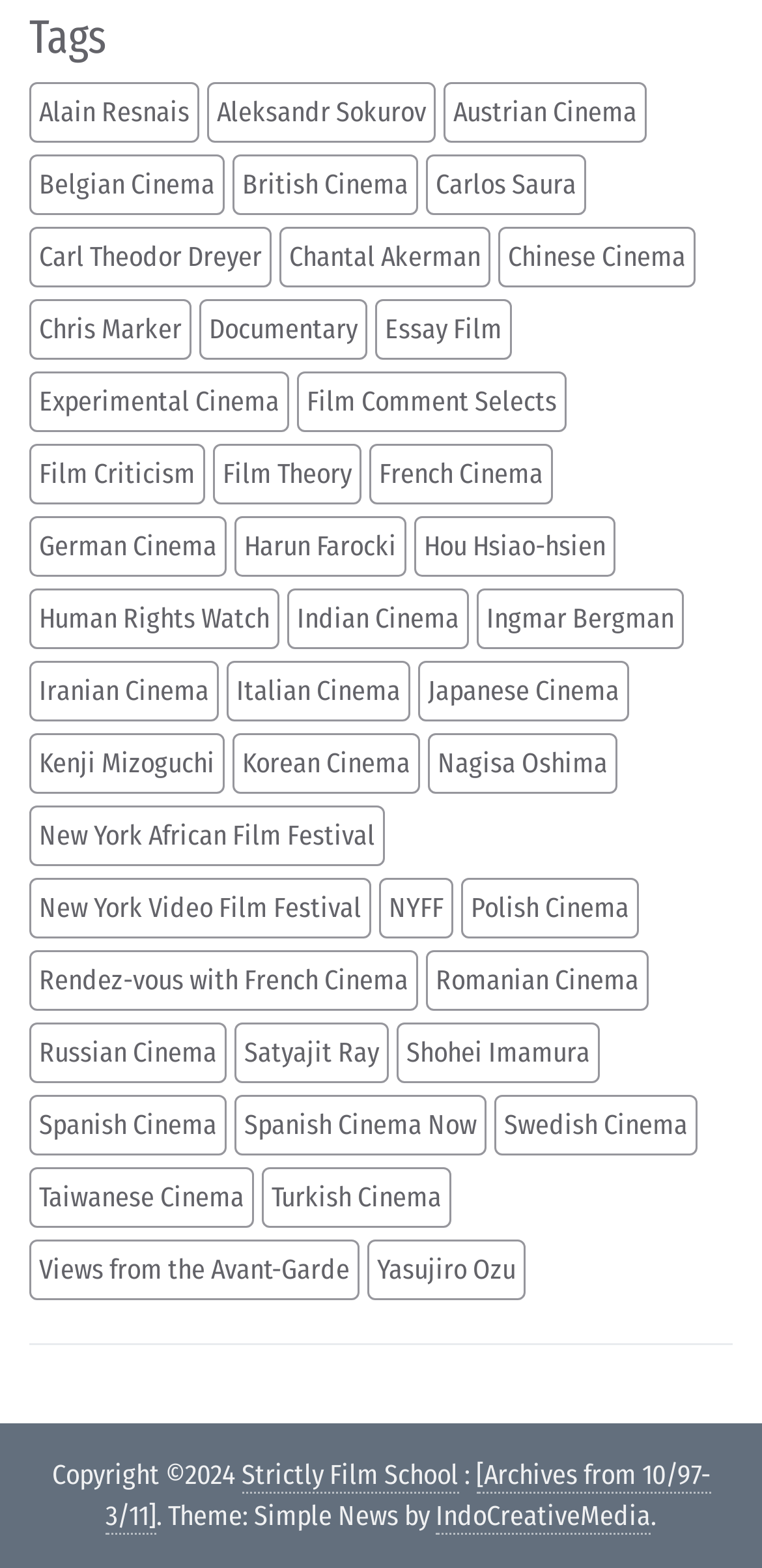Consider the image and give a detailed and elaborate answer to the question: 
What is the copyright year of the webpage?

The StaticText 'Copyright ©2024' is listed at the bottom of the webpage, indicating that the copyright year of the webpage is 2024.